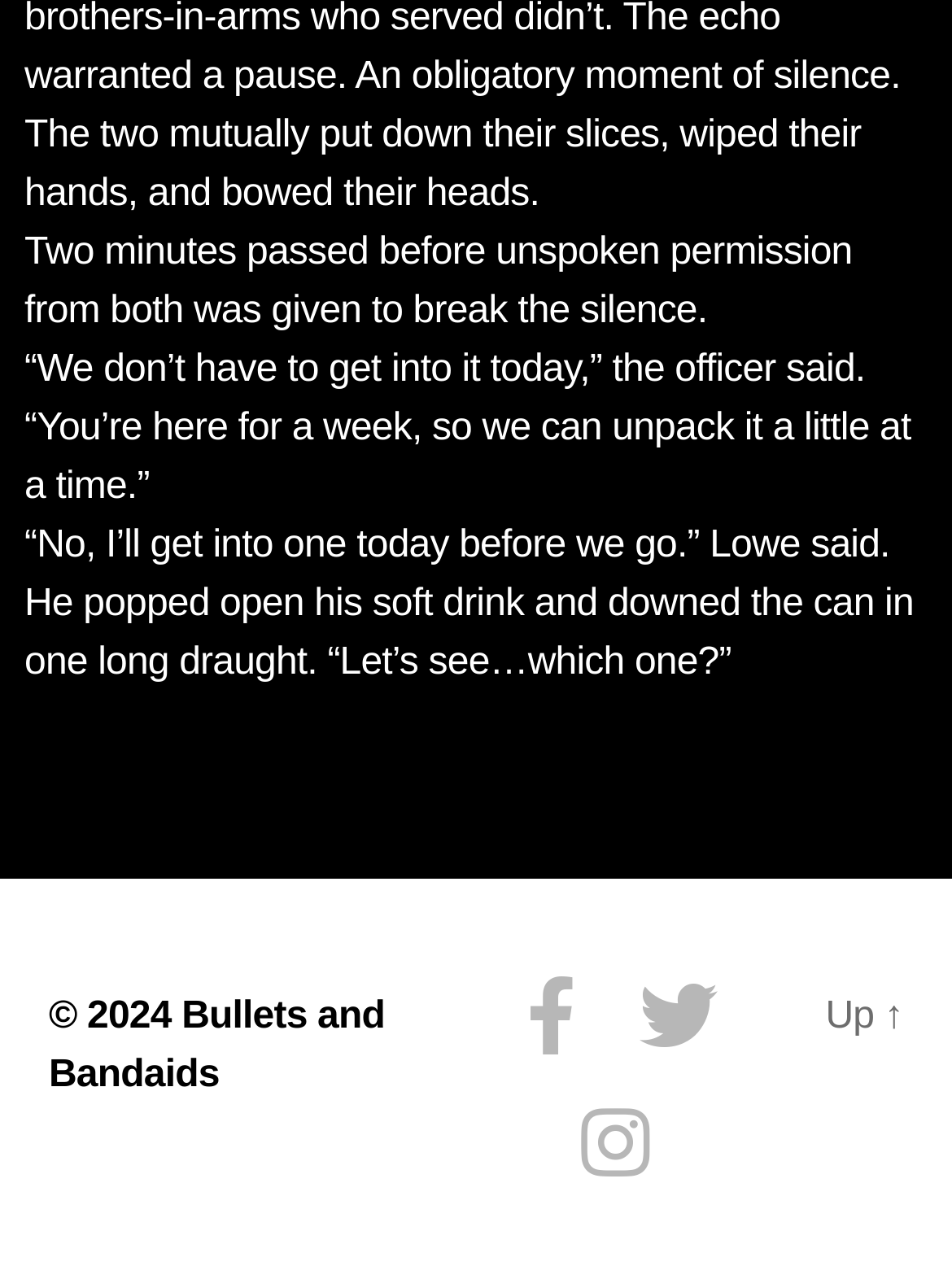Please provide the bounding box coordinates for the UI element as described: "title="Twitter"". The coordinates must be four floats between 0 and 1, represented as [left, top, right, bottom].

[0.651, 0.749, 0.774, 0.841]